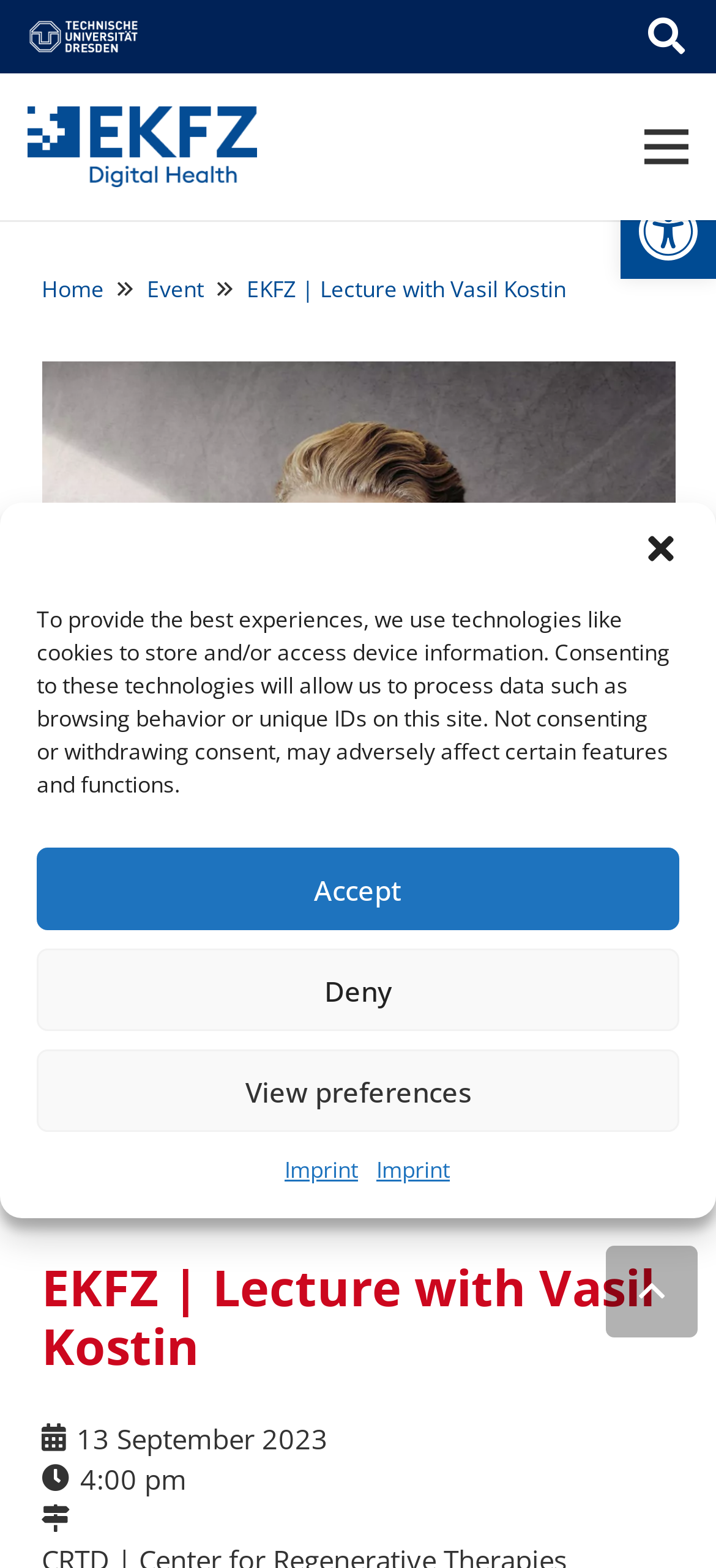Determine the bounding box coordinates for the area that should be clicked to carry out the following instruction: "Go back to top".

[0.846, 0.794, 0.974, 0.853]